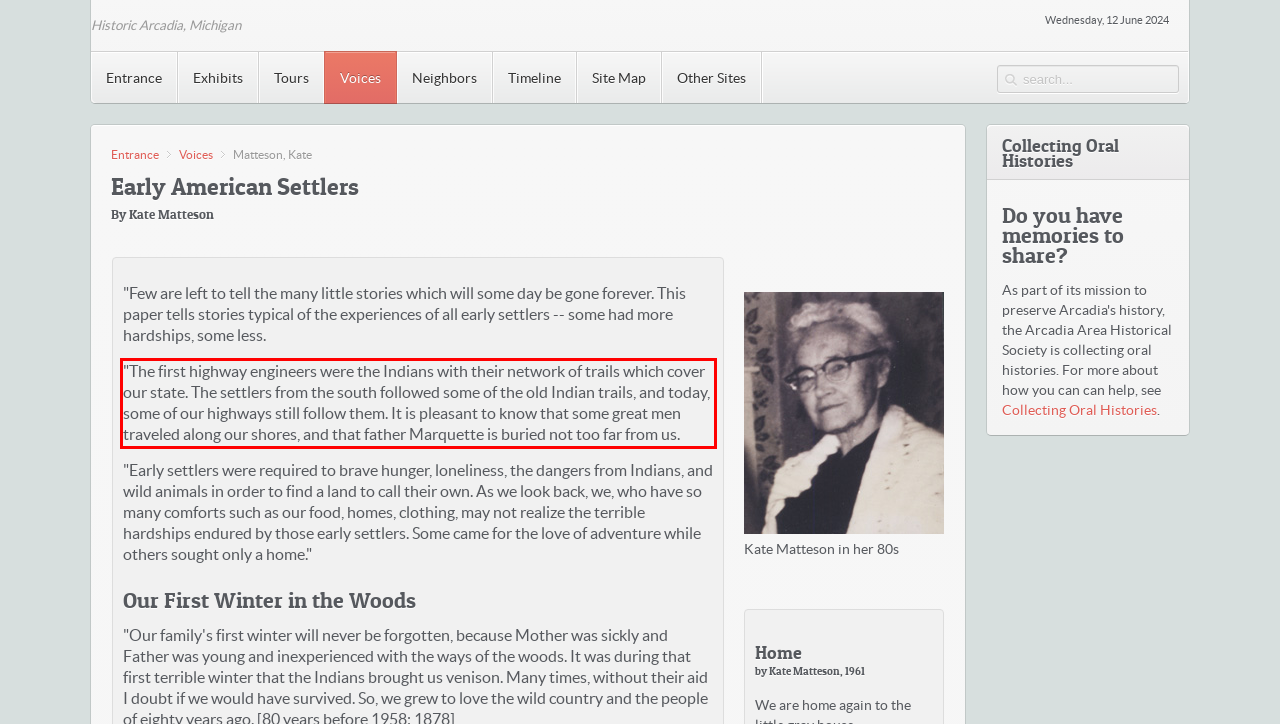Please perform OCR on the text content within the red bounding box that is highlighted in the provided webpage screenshot.

"The first highway engineers were the Indians with their network of trails which cover our state. The settlers from the south followed some of the old Indian trails, and today, some of our highways still follow them. It is pleasant to know that some great men traveled along our shores, and that father Marquette is buried not too far from us.